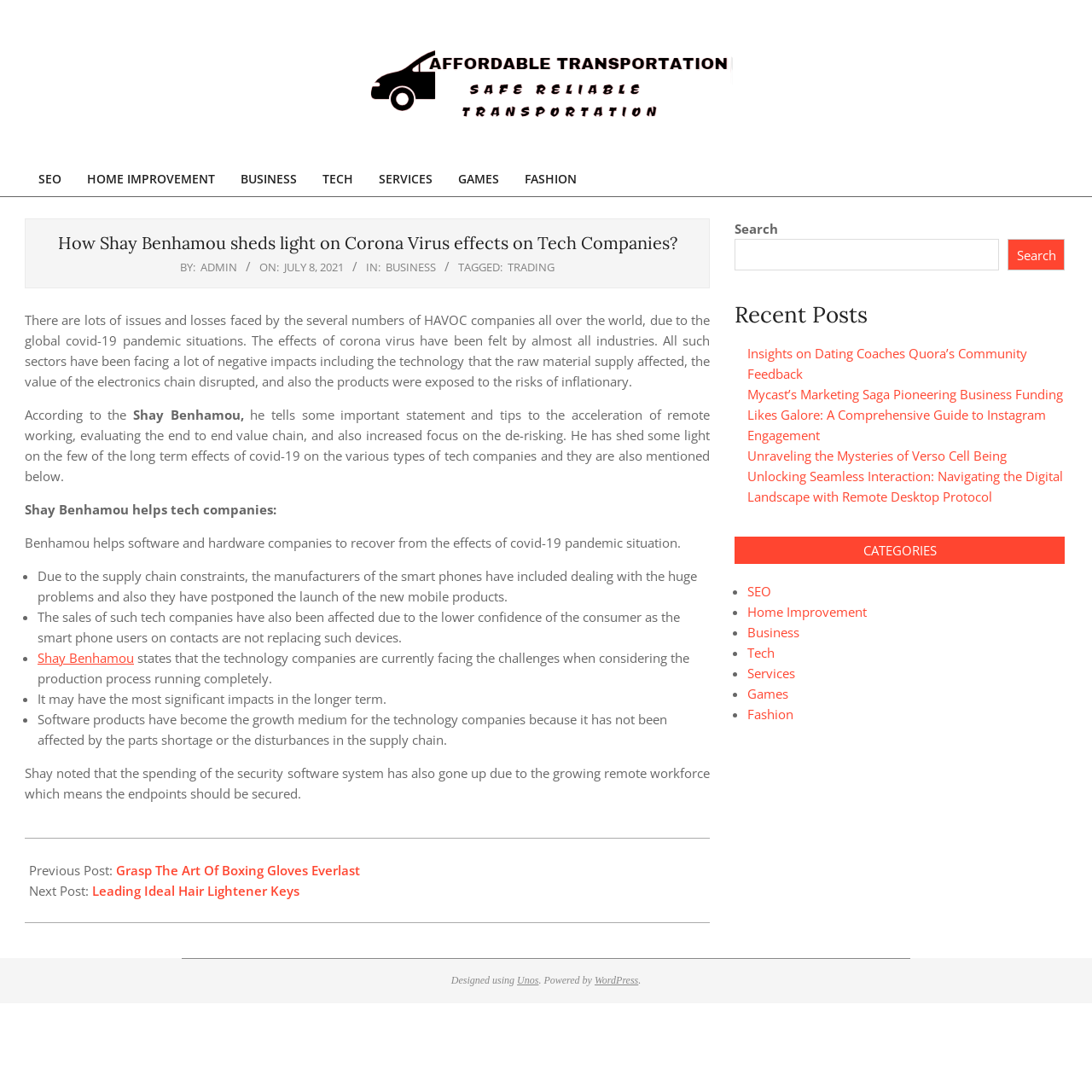Please indicate the bounding box coordinates of the element's region to be clicked to achieve the instruction: "Click on the link to Shay Benhamou". Provide the coordinates as four float numbers between 0 and 1, i.e., [left, top, right, bottom].

[0.034, 0.595, 0.123, 0.61]